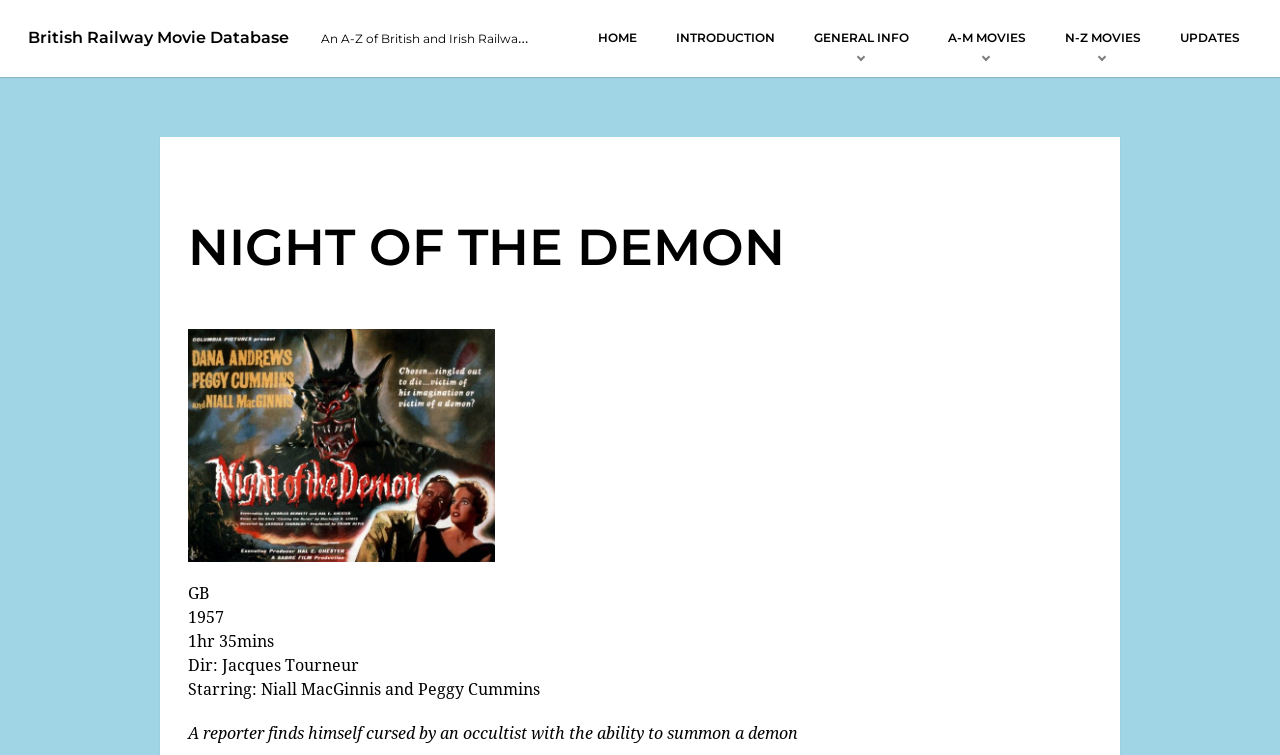Using details from the image, please answer the following question comprehensively:
Who is the director of the movie?

I found the director's name by examining the static text elements on the webpage. The element with the text 'Dir: Jacques Tourneur' indicates that Jacques Tourneur is the director of the movie.